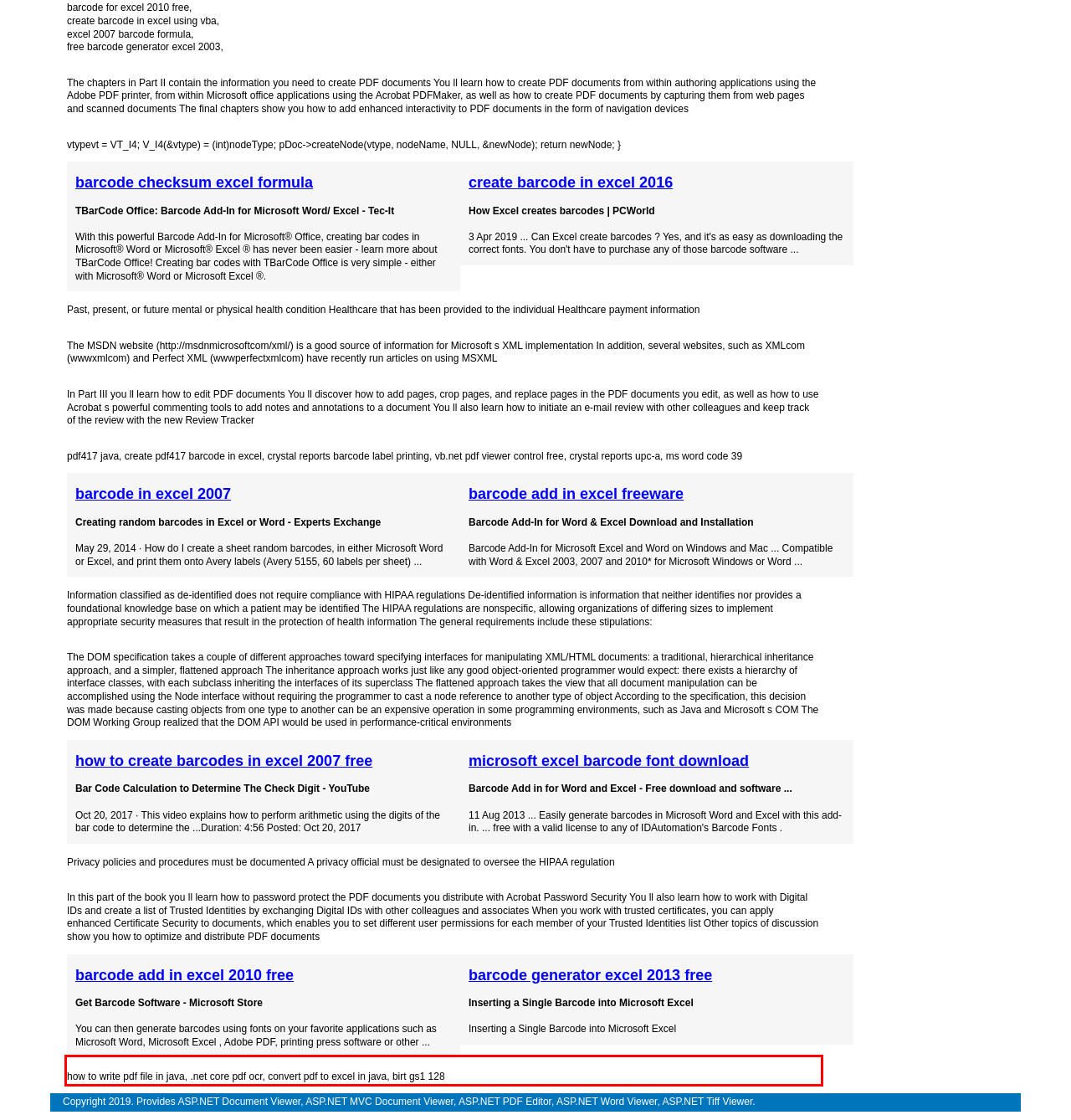Please analyze the provided webpage screenshot and perform OCR to extract the text content from the red rectangle bounding box.

how to write pdf file in java, .net core pdf ocr, convert pdf to excel in java, birt gs1 128